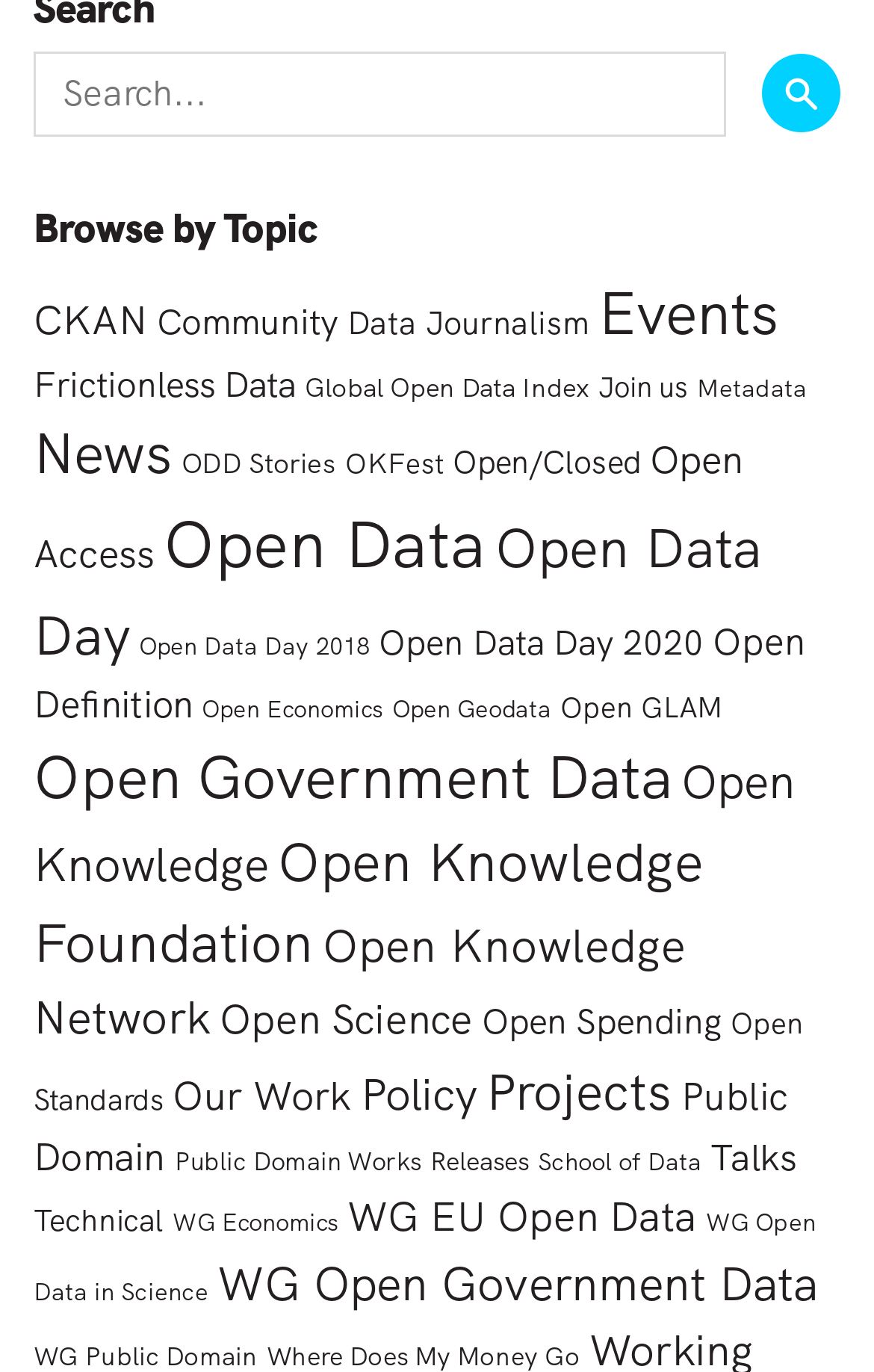Please indicate the bounding box coordinates for the clickable area to complete the following task: "Explore CKAN". The coordinates should be specified as four float numbers between 0 and 1, i.e., [left, top, right, bottom].

[0.038, 0.214, 0.169, 0.252]